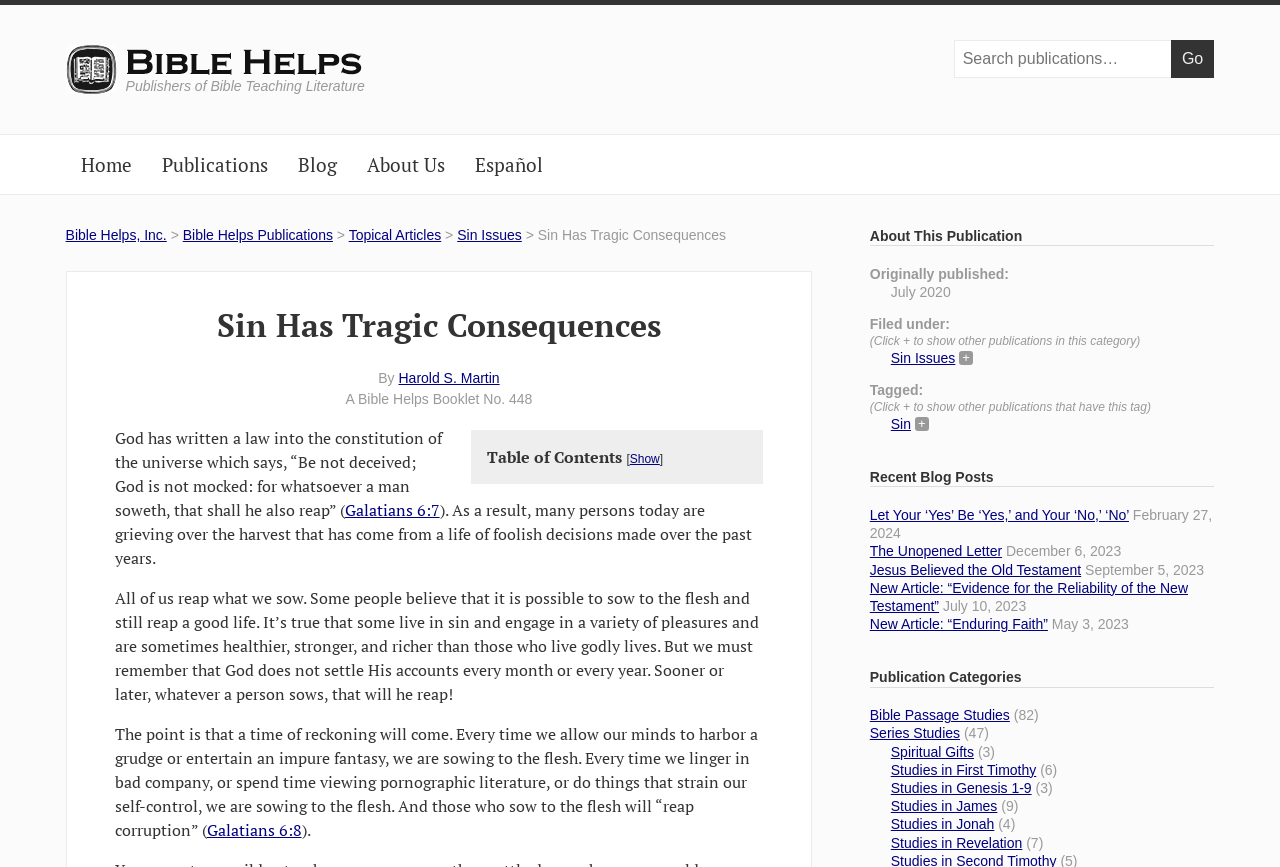Analyze and describe the webpage in a detailed narrative.

The webpage is about a Bible study publication titled "Sin Has Tragic Consequences" by Harold S. Martin. At the top, there is a header section with a link to "Bible Helps, Inc." and a description "Publishers of Bible Teaching Literature". Below this, there is a search bar with a "Go" button. 

The main navigation menu is located below the search bar, with links to "Home", "Publications", "Blog", "About Us", and "Español". 

The main content of the page is divided into several sections. The first section is the publication's title, "Sin Has Tragic Consequences", with a table of contents link below it. The publication's content is a Bible study on the consequences of sin, with quotes from Galatians 6:7 and 6:8. 

To the right of the publication's content, there are several sections, including "About This Publication", which provides information on when the publication was originally published and its categories. Below this, there are links to recent blog posts, including "Let Your ‘Yes’ Be ‘Yes,’ and Your ‘No,’ ‘No’", "The Unopened Letter", and others. 

Further down, there is a section titled "Publication Categories", which lists various categories of publications, including "Bible Passage Studies", "Series Studies", "Spiritual Gifts", and others, each with a number of publications in that category.